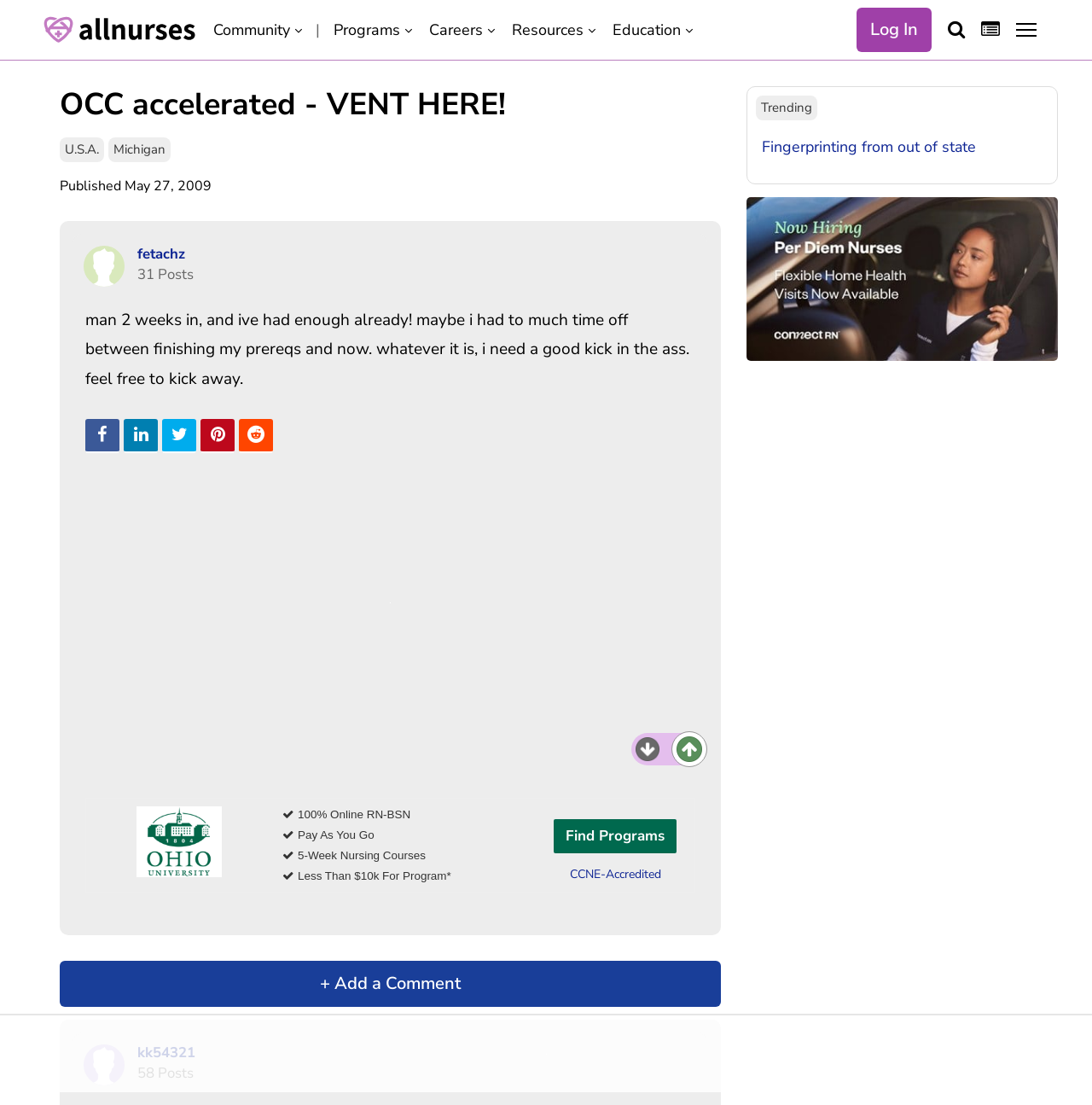Identify the bounding box coordinates of the section to be clicked to complete the task described by the following instruction: "Add a comment to the post". The coordinates should be four float numbers between 0 and 1, formatted as [left, top, right, bottom].

[0.055, 0.87, 0.66, 0.912]